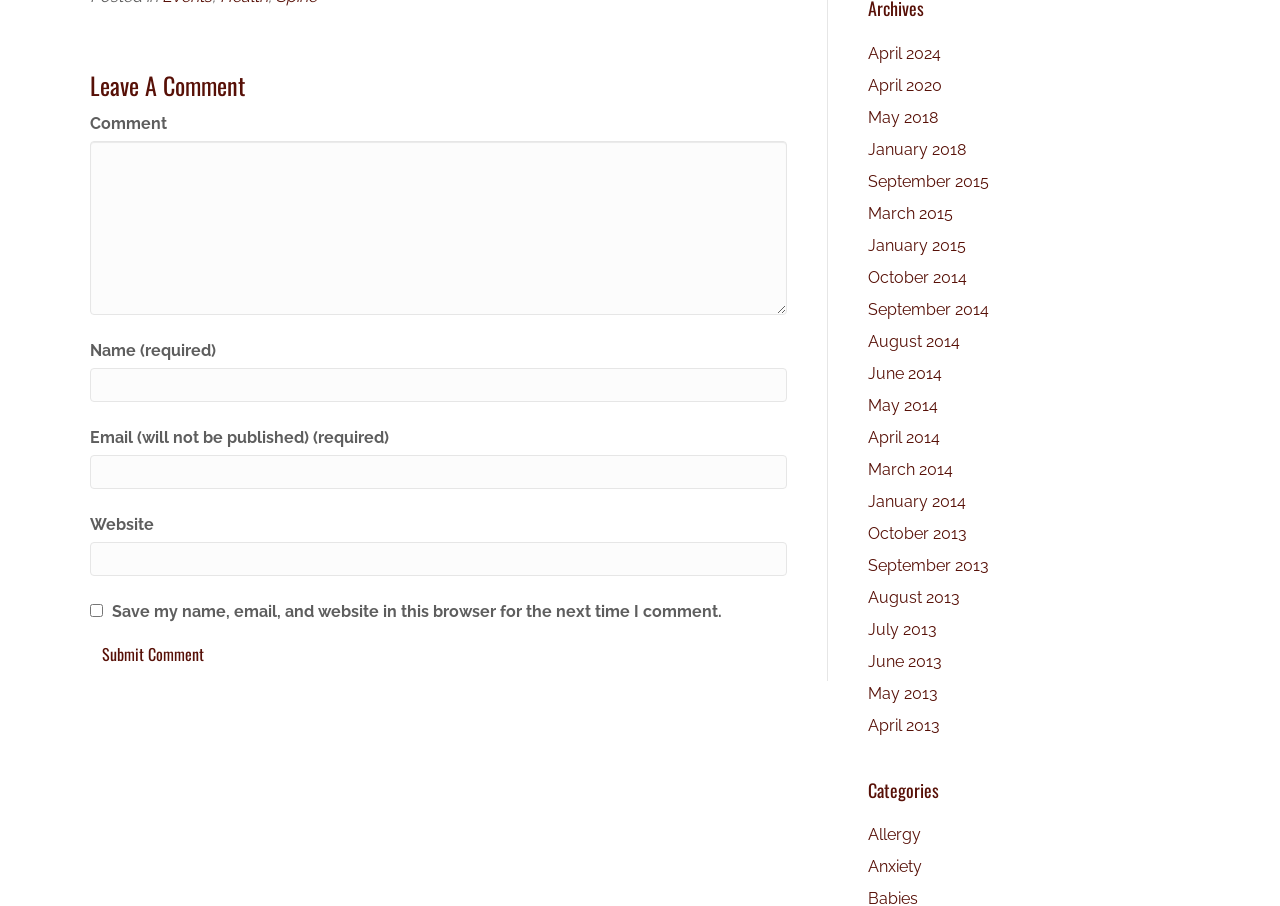Provide the bounding box coordinates, formatted as (top-left x, top-left y, bottom-right x, bottom-right y), with all values being floating point numbers between 0 and 1. Identify the bounding box of the UI element that matches the description: Anxiety

[0.678, 0.946, 0.721, 0.967]